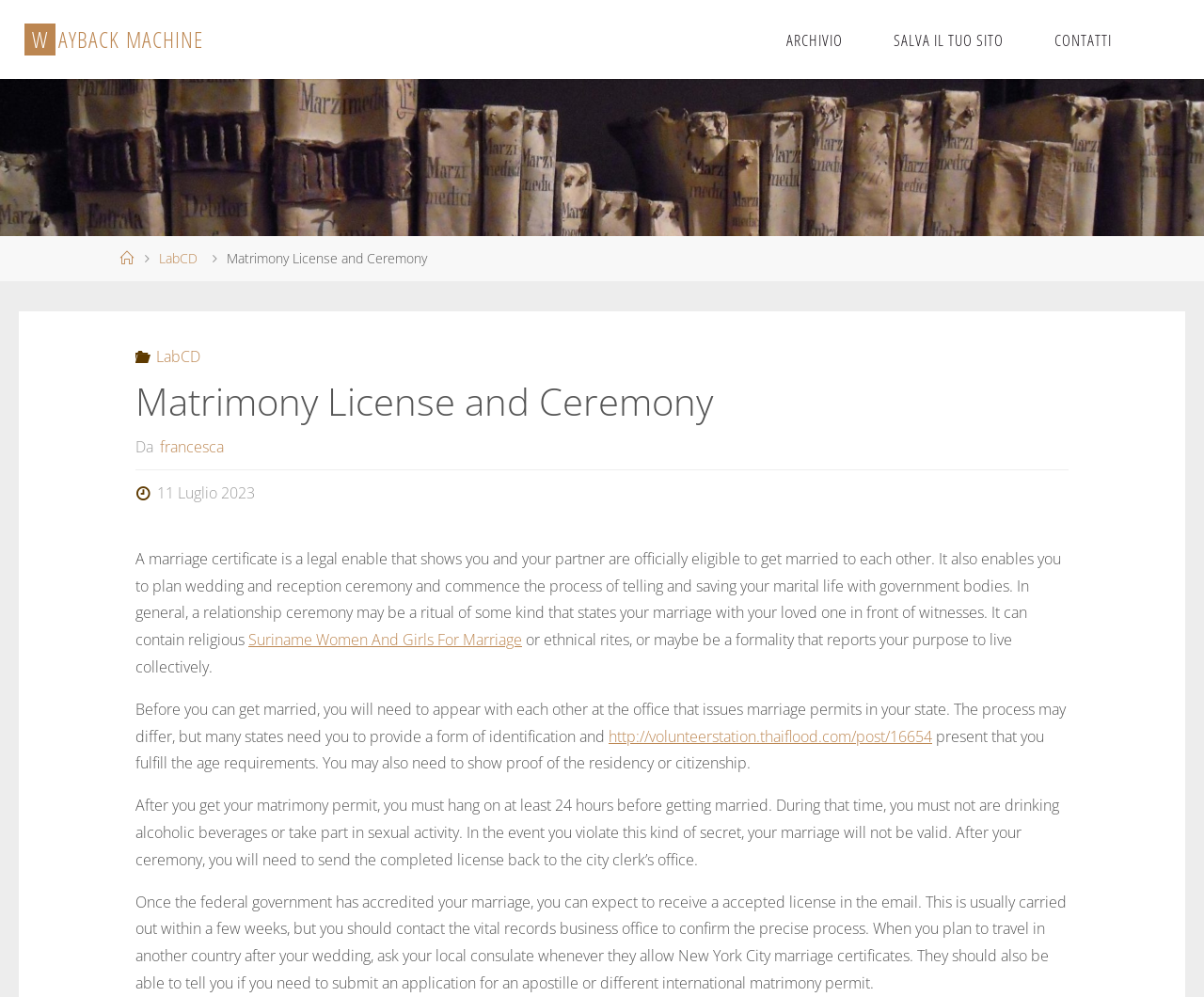What is the purpose of a relationship ceremony?
Look at the screenshot and respond with one word or a short phrase.

To state your marriage with your loved one